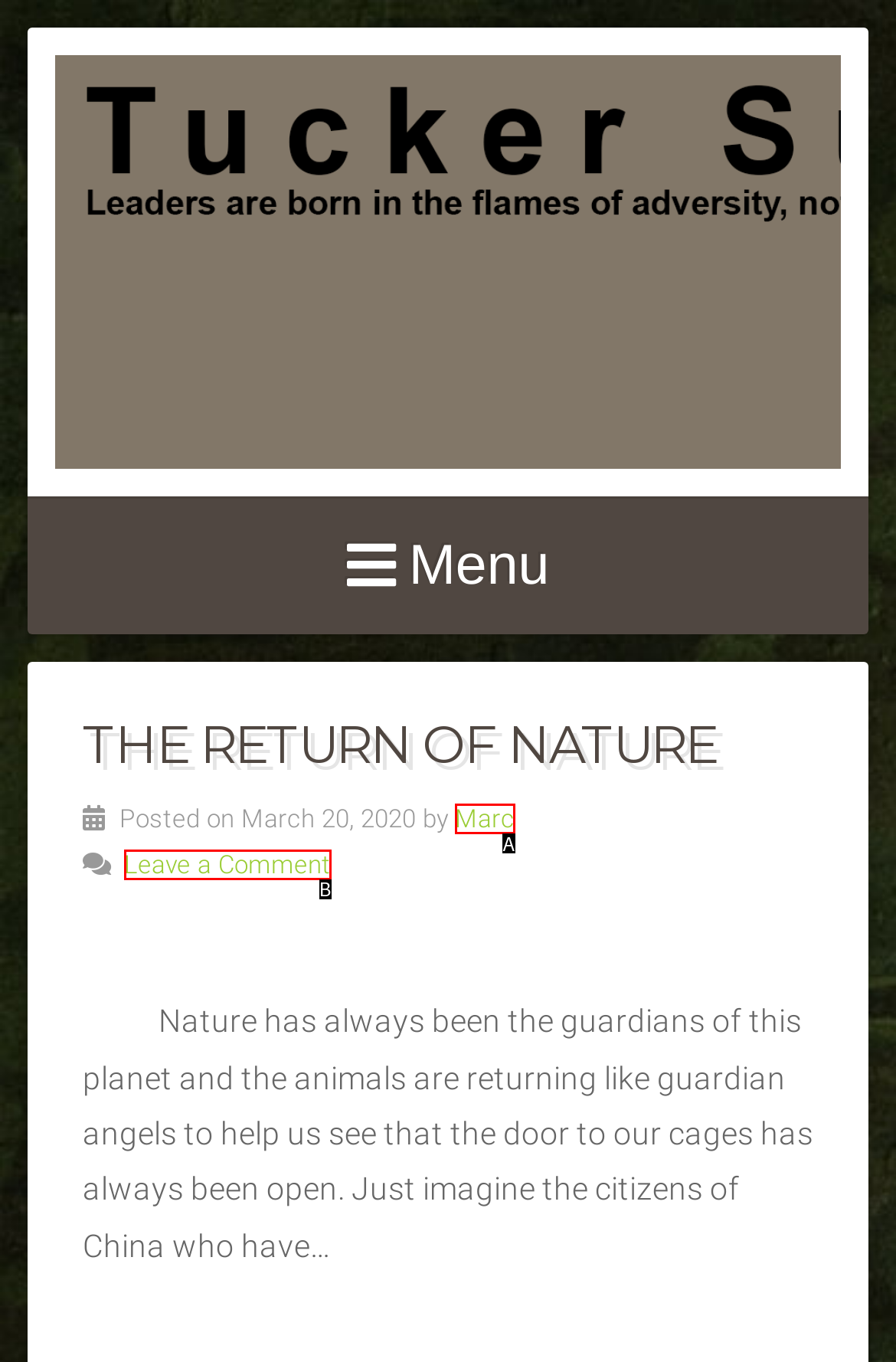From the description: Marc, select the HTML element that fits best. Reply with the letter of the appropriate option.

A